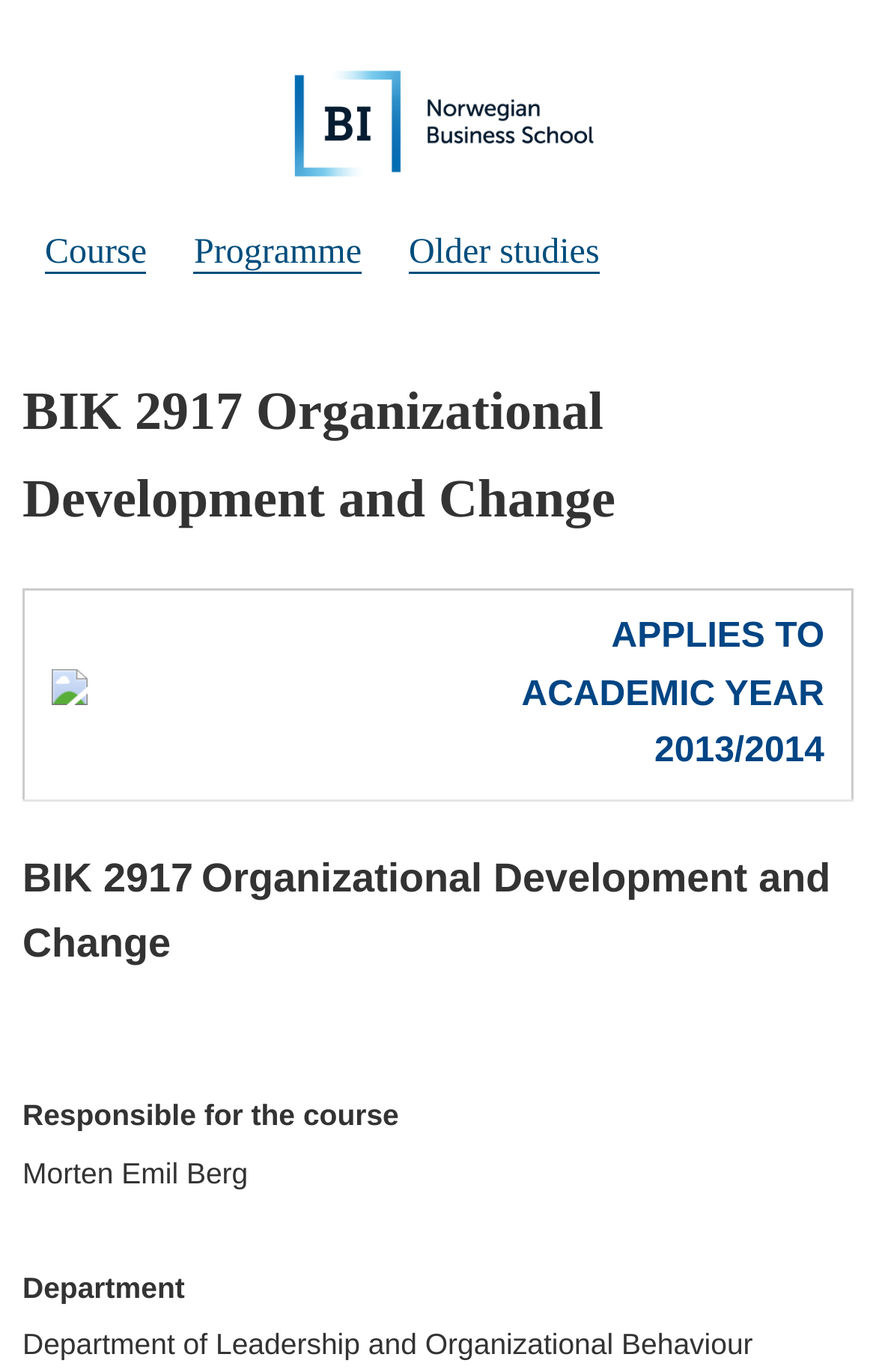What is the academic year the course applies to?
Answer the question with detailed information derived from the image.

The academic year can be found in the gridcell element 'APPLIES TO ACADEMIC YEAR 2013/2014' which is located in the table.